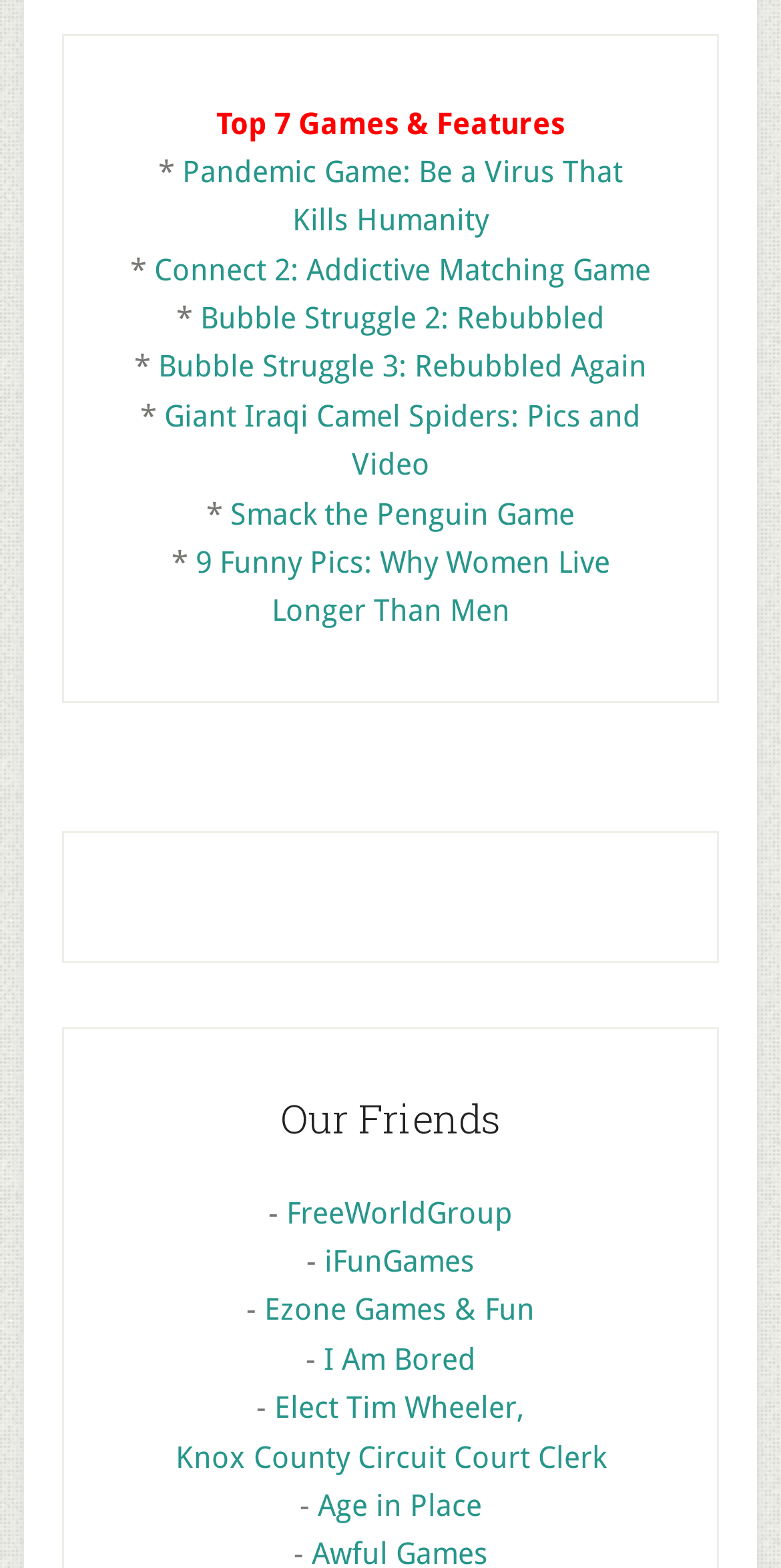Give a concise answer of one word or phrase to the question: 
How many games are listed on this webpage?

7